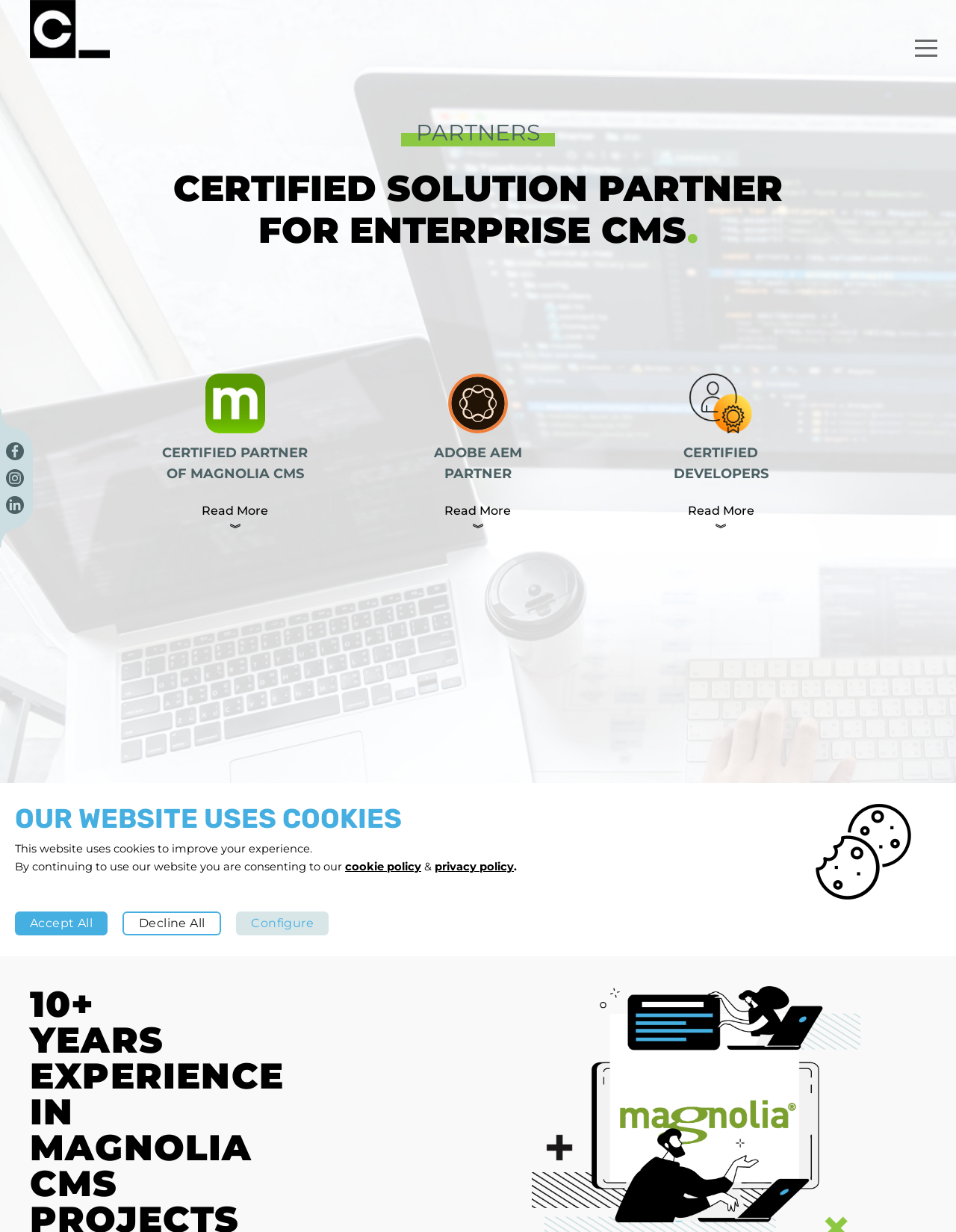What is the name of the CMS they specialize in?
Based on the image, give a concise answer in the form of a single word or short phrase.

Magnolia CMS